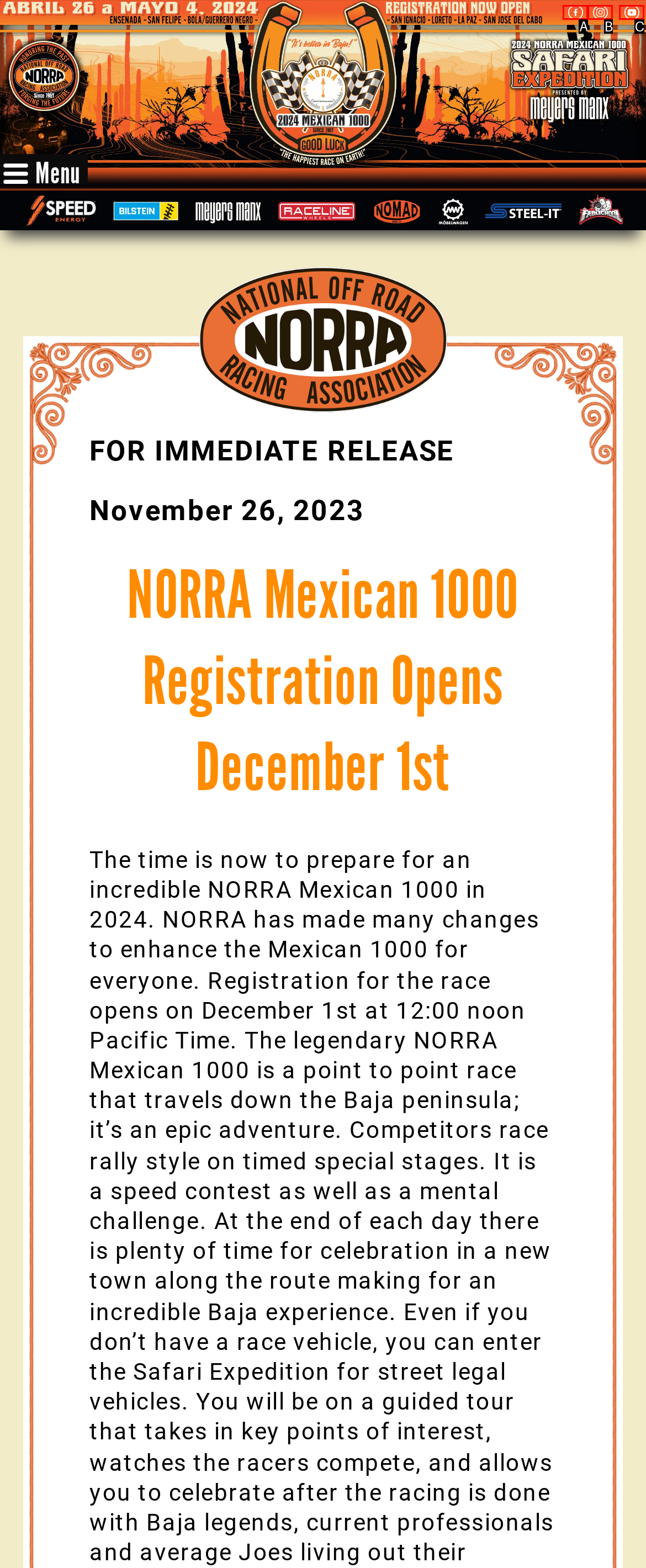Based on the provided element description: title="Find Us on Facebook", identify the best matching HTML element. Respond with the corresponding letter from the options shown.

A